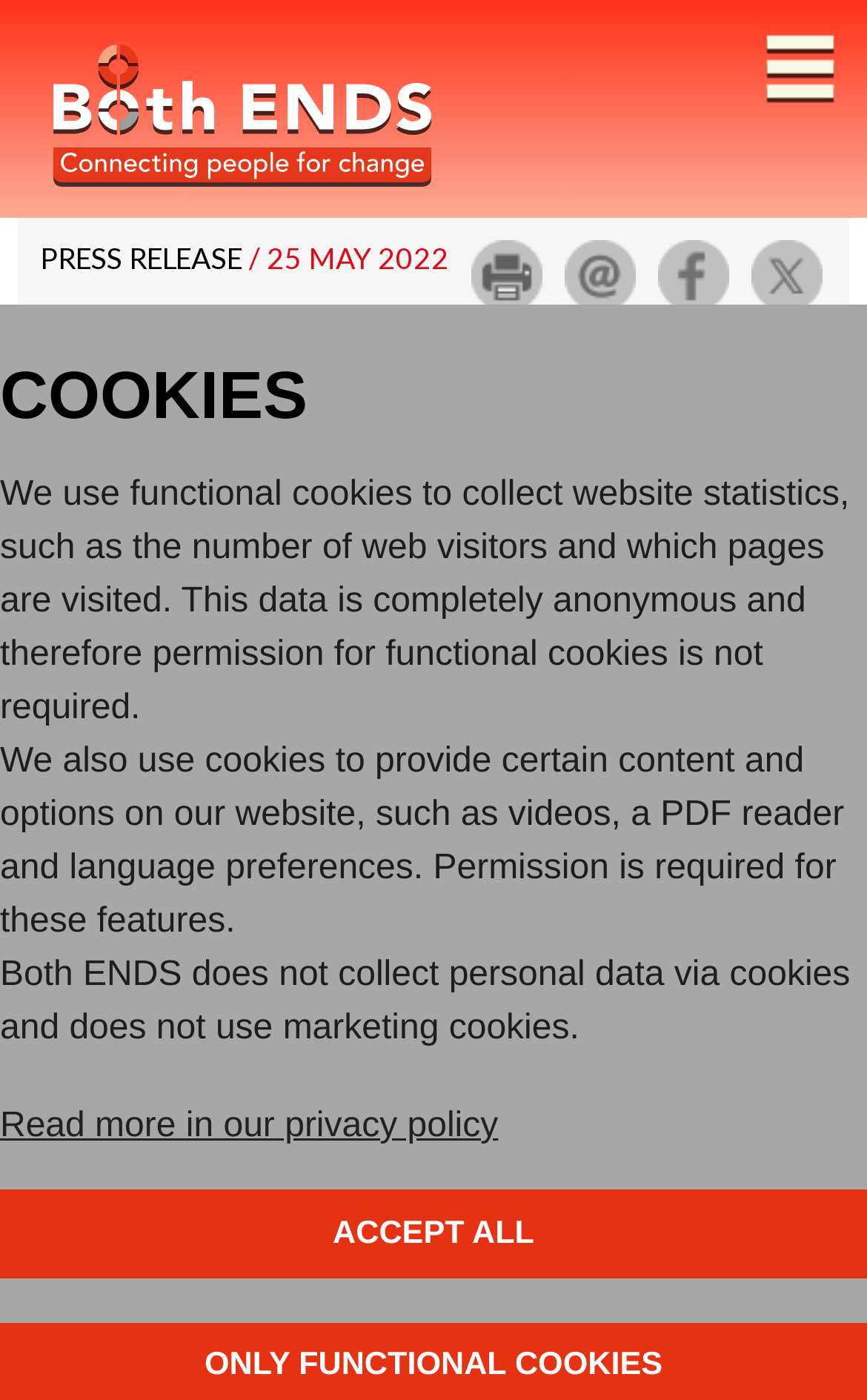Generate a comprehensive description of the contents of the webpage.

This webpage appears to be a news article or press release from Both ENDS, a Dutch organization. At the top of the page, there is a cookie notification section that spans the entire width of the page. This section contains three paragraphs of text explaining the use of cookies on the website, as well as two buttons: "learn more about cookies" and "ONLY FUNCTIONAL COOKIES" and "ACCEPT ALL".

Below the cookie notification section, there is a heading that reads "Both ENDS" and is accompanied by the organization's logo. To the right of the logo, there is an "Open menu" button. 

On the left side of the page, there is a section that appears to be a navigation menu or sidebar. This section contains a "PRESS RELEASE" heading, followed by a date "25 MAY 2022". Below this, there are four social media links: an empty link, Mail, Facebook, and Twitter, each accompanied by an icon.

The main content of the page is a news article or press release with the heading "Award of export support for controversial project in Manilla undermines the Netherlands’ environmental and CSR ambitions". This heading is quite long and spans almost the entire width of the page. The article itself is not described in the accessibility tree, but based on the meta description, it appears to be about Dutch export credit agency Atradius DSB providing export credit insurance to Dutch dredging company Boskalis for a controversial land reclamation project in Manila.